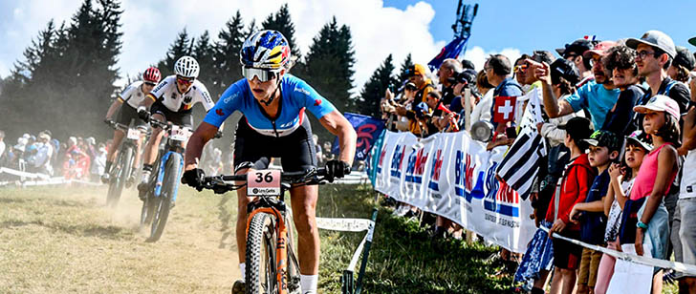Provide a short, one-word or phrase answer to the question below:
What is the color of the sky in the image?

bright blue